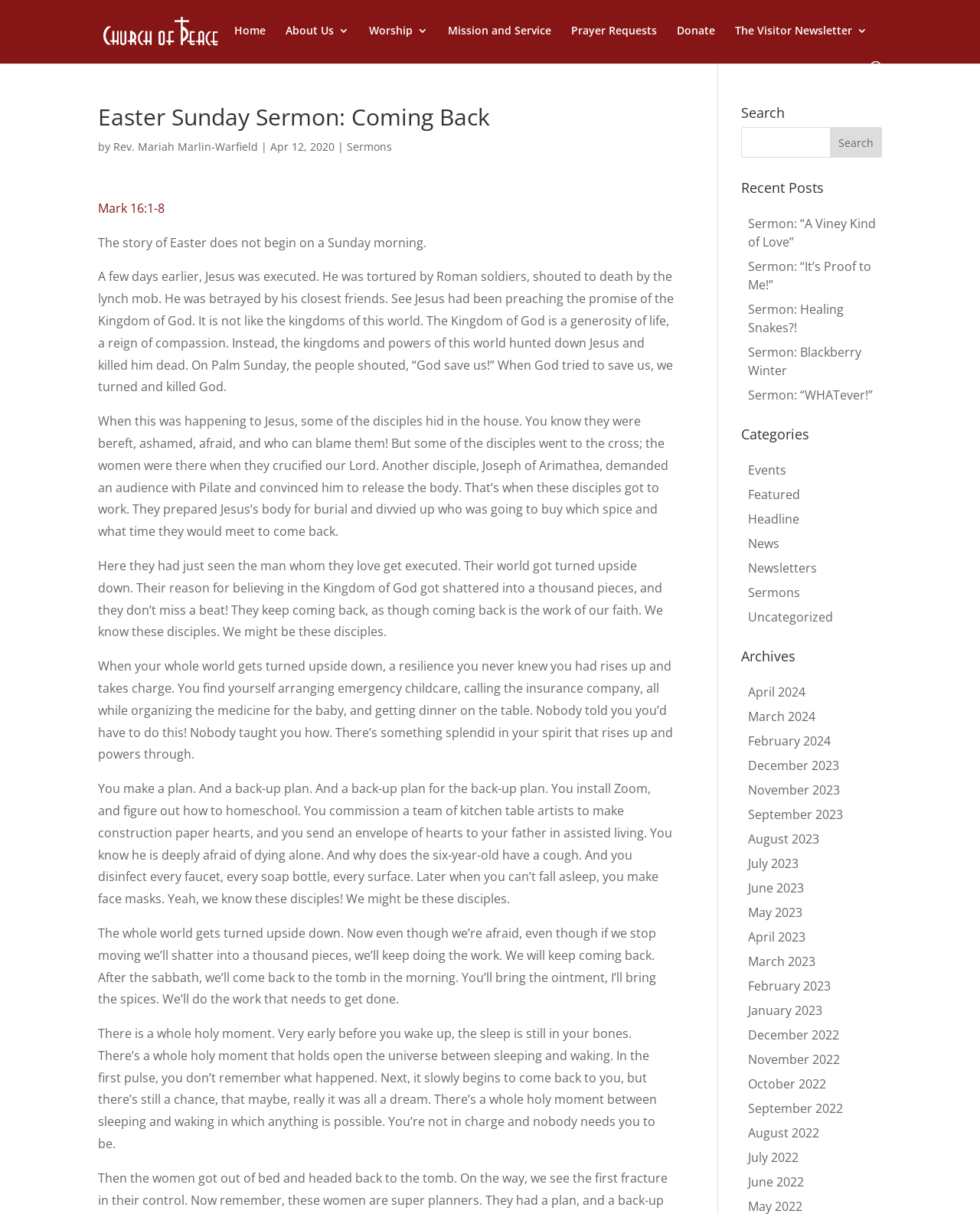Please identify the bounding box coordinates of the clickable area that will allow you to execute the instruction: "Search for something".

[0.756, 0.105, 0.9, 0.13]